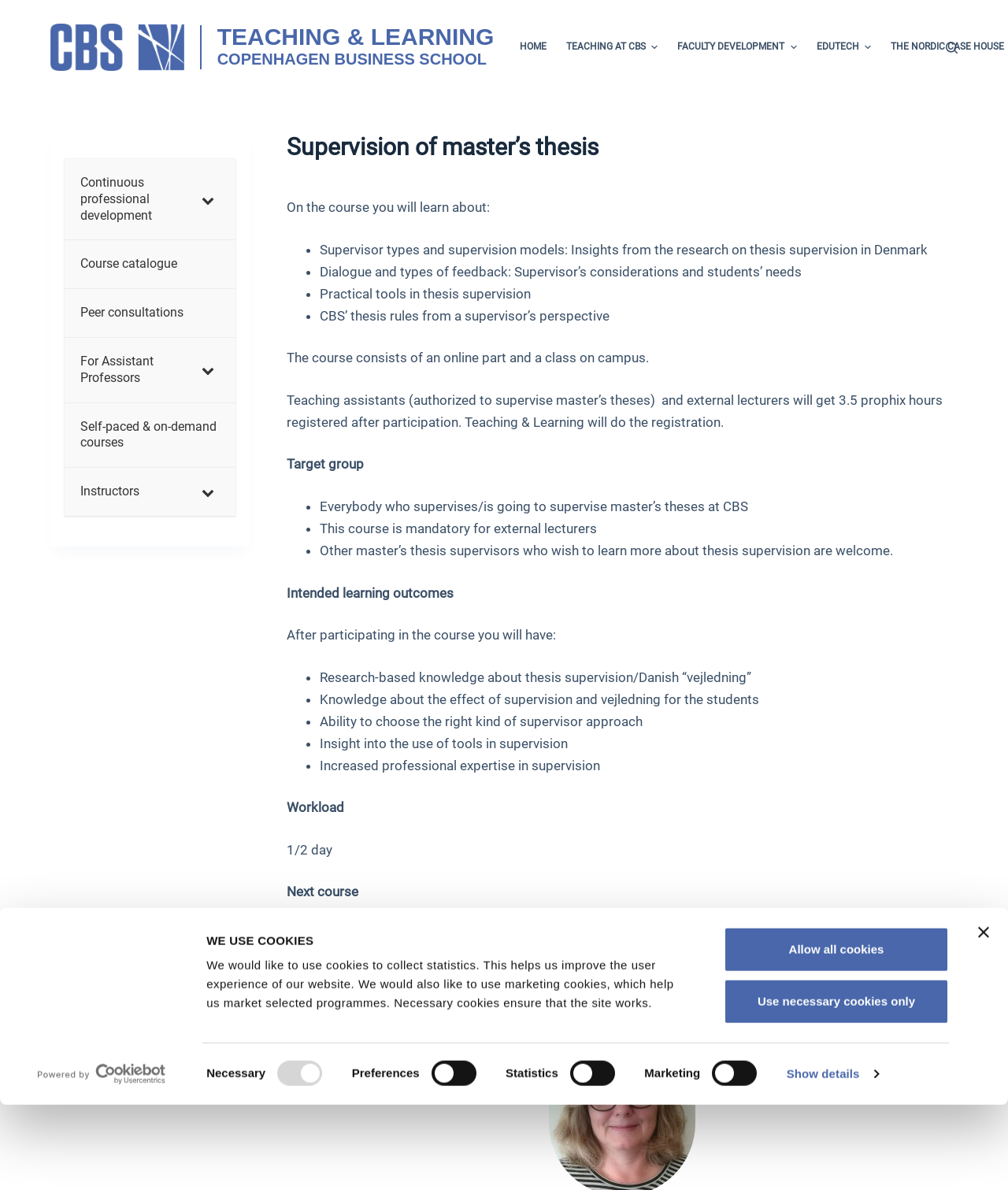Give a concise answer using one word or a phrase to the following question:
What is the name of the course?

Supervision of master's thesis